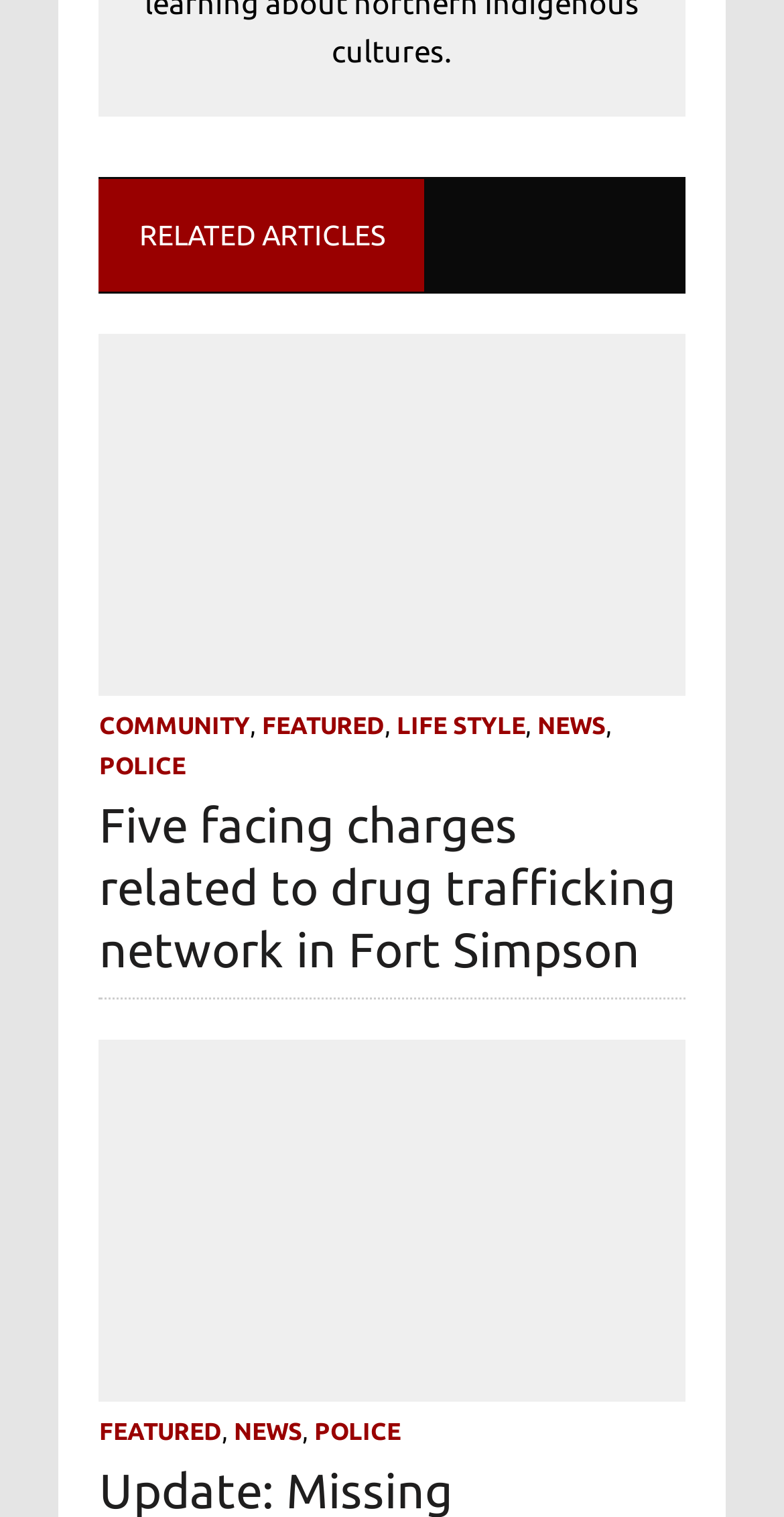What is the category of the first article?
Based on the image, answer the question in a detailed manner.

The first article is categorized as 'NEWS' because it is listed under the 'RELATED ARTICLES' heading and has a link with the text 'NEWS' next to it.